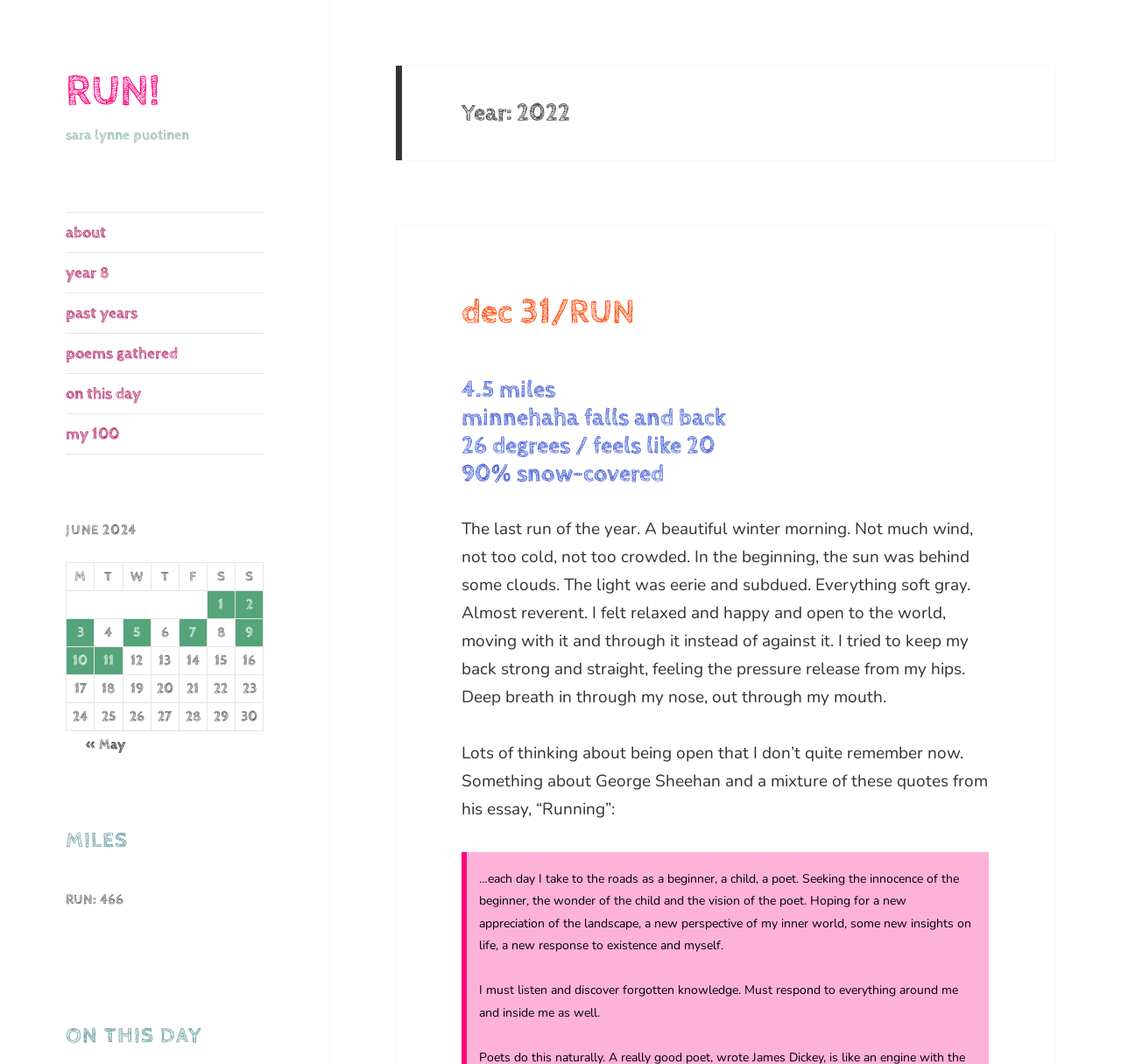Please identify the coordinates of the bounding box for the clickable region that will accomplish this instruction: "View 'about' page".

[0.059, 0.2, 0.235, 0.237]